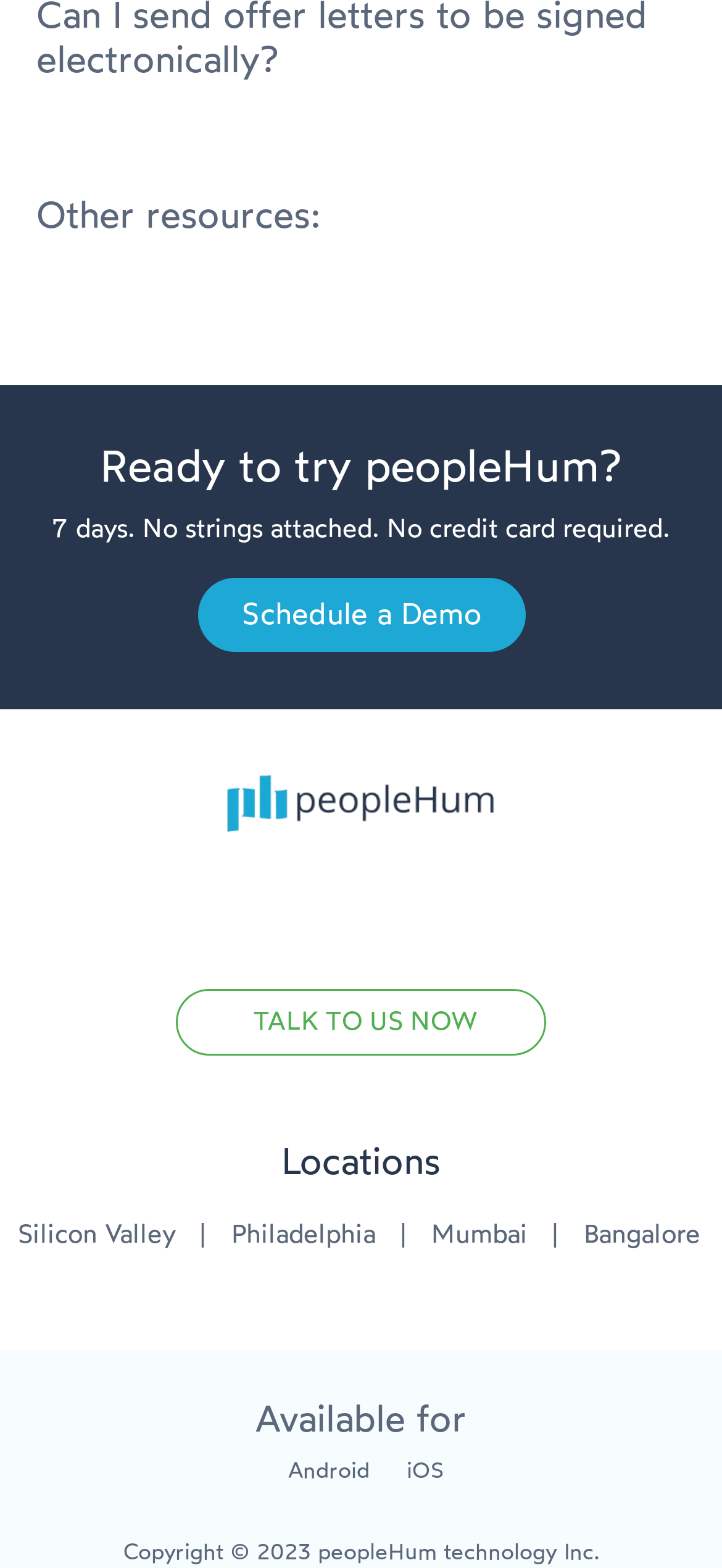How many days is the free trial?
Please utilize the information in the image to give a detailed response to the question.

According to the StaticText element, the free trial is 7 days, with no strings attached and no credit card required.